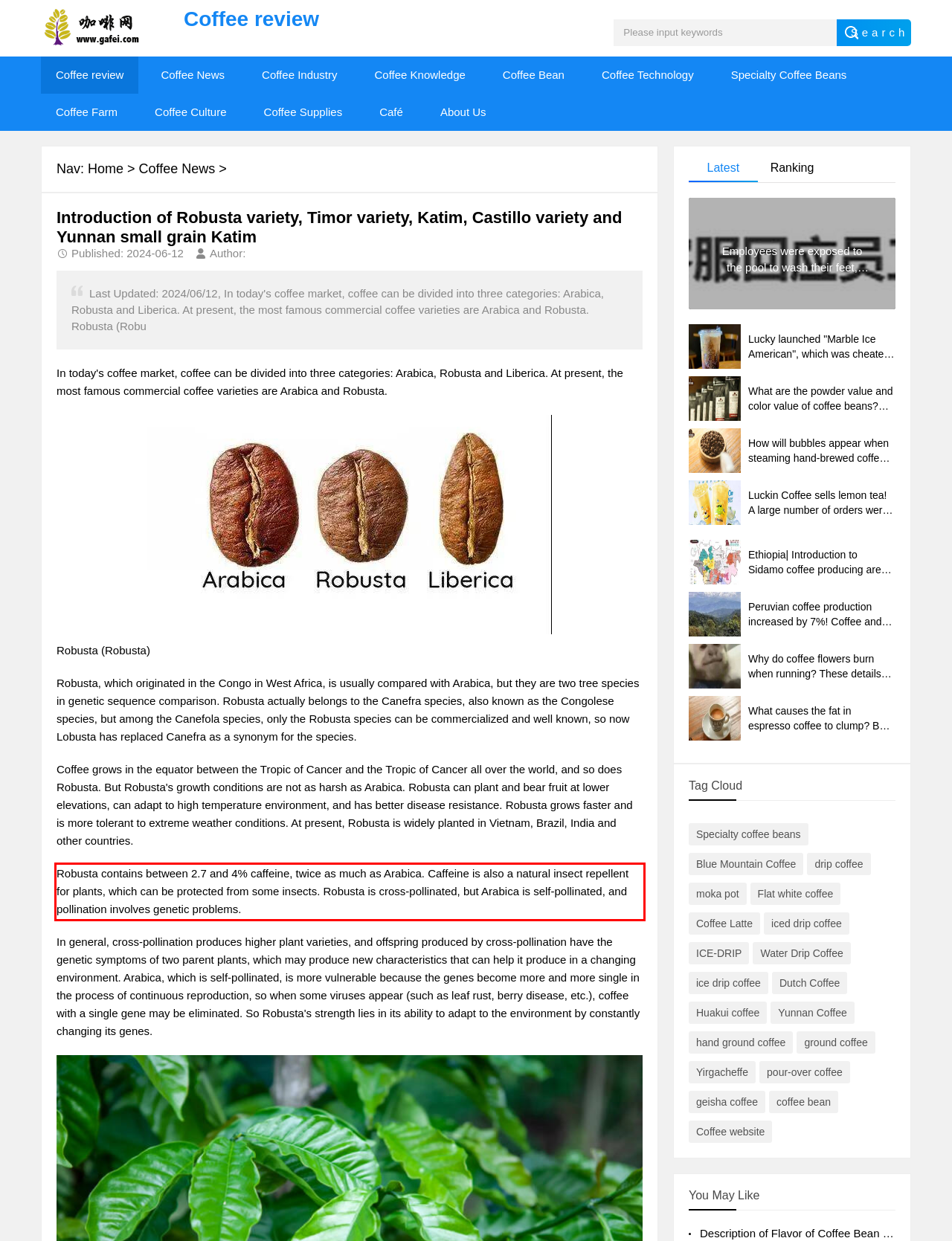Given a screenshot of a webpage with a red bounding box, extract the text content from the UI element inside the red bounding box.

Robusta contains between 2.7 and 4% caffeine, twice as much as Arabica. Caffeine is also a natural insect repellent for plants, which can be protected from some insects. Robusta is cross-pollinated, but Arabica is self-pollinated, and pollination involves genetic problems.